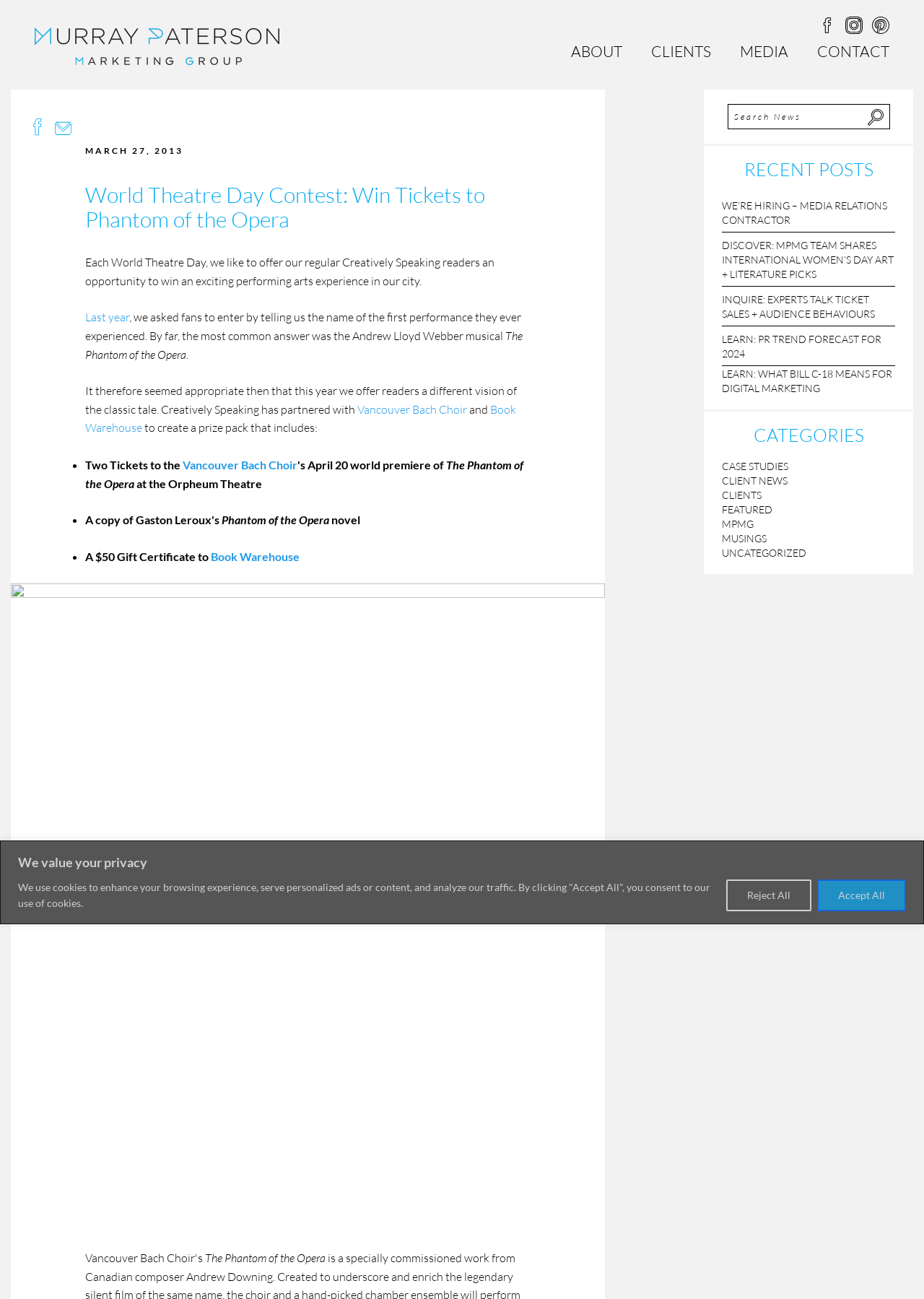Select the bounding box coordinates of the element I need to click to carry out the following instruction: "Click the 'Reject All' button".

[0.786, 0.677, 0.878, 0.702]